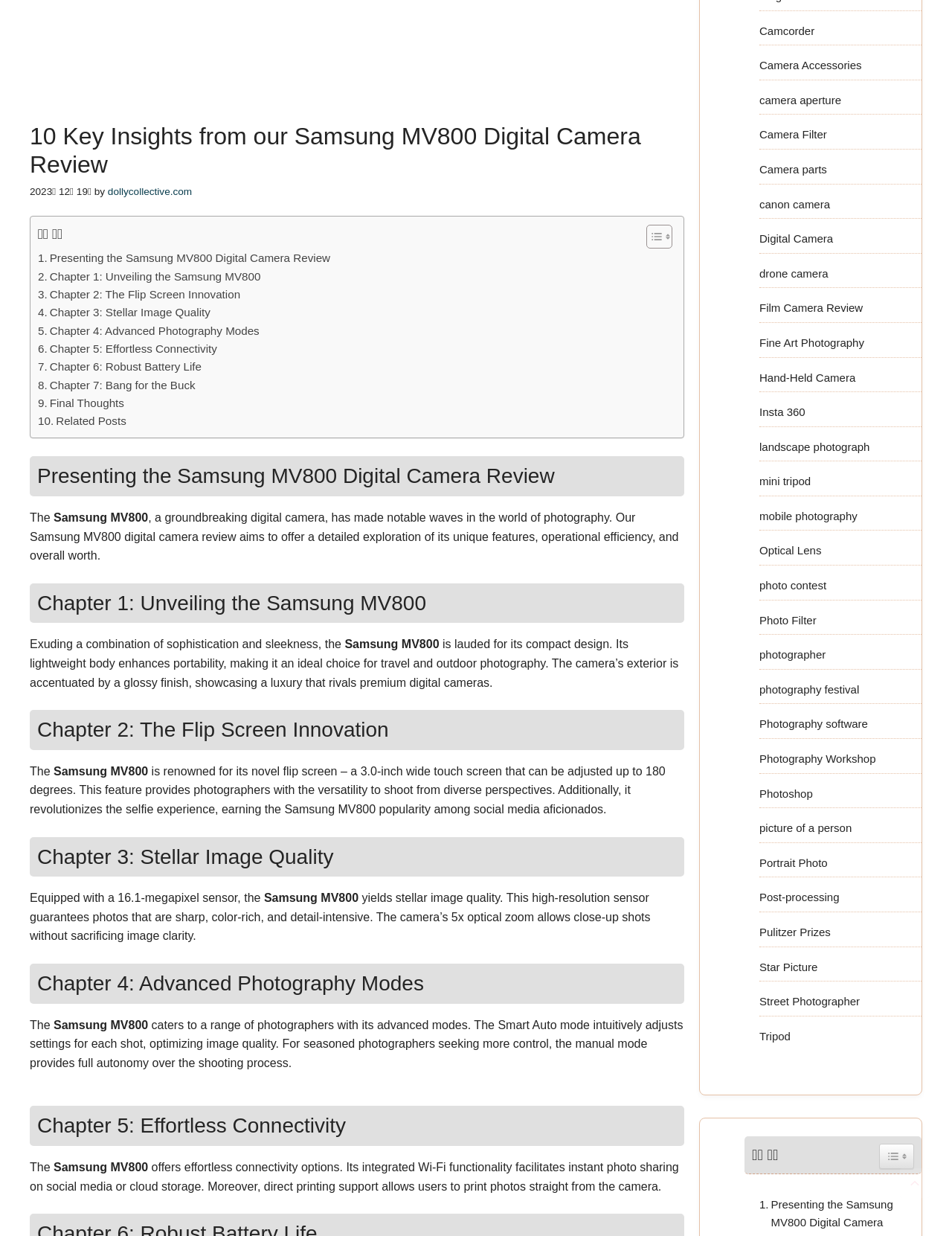Using the provided element description, identify the bounding box coordinates as (top-left x, top-left y, bottom-right x, bottom-right y). Ensure all values are between 0 and 1. Description: Jukebox

None